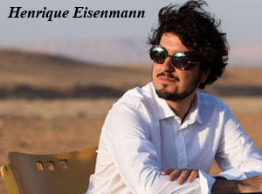Answer succinctly with a single word or phrase:
What type of landscape is behind Henrique Eisenmann?

Desert